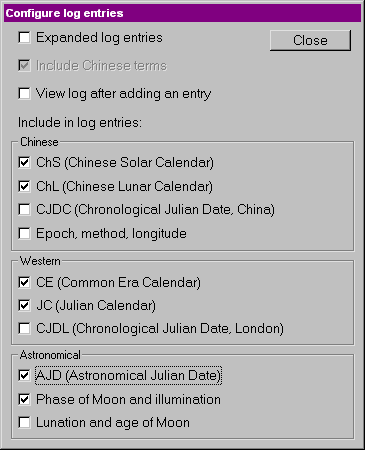Please provide a comprehensive response to the question below by analyzing the image: 
What type of date is CJDC?

CJDC stands for Chronological Julian Date, China, which is an option under the Chinese Entries section, providing a specific type of date calculation method for users to select according to their needs.